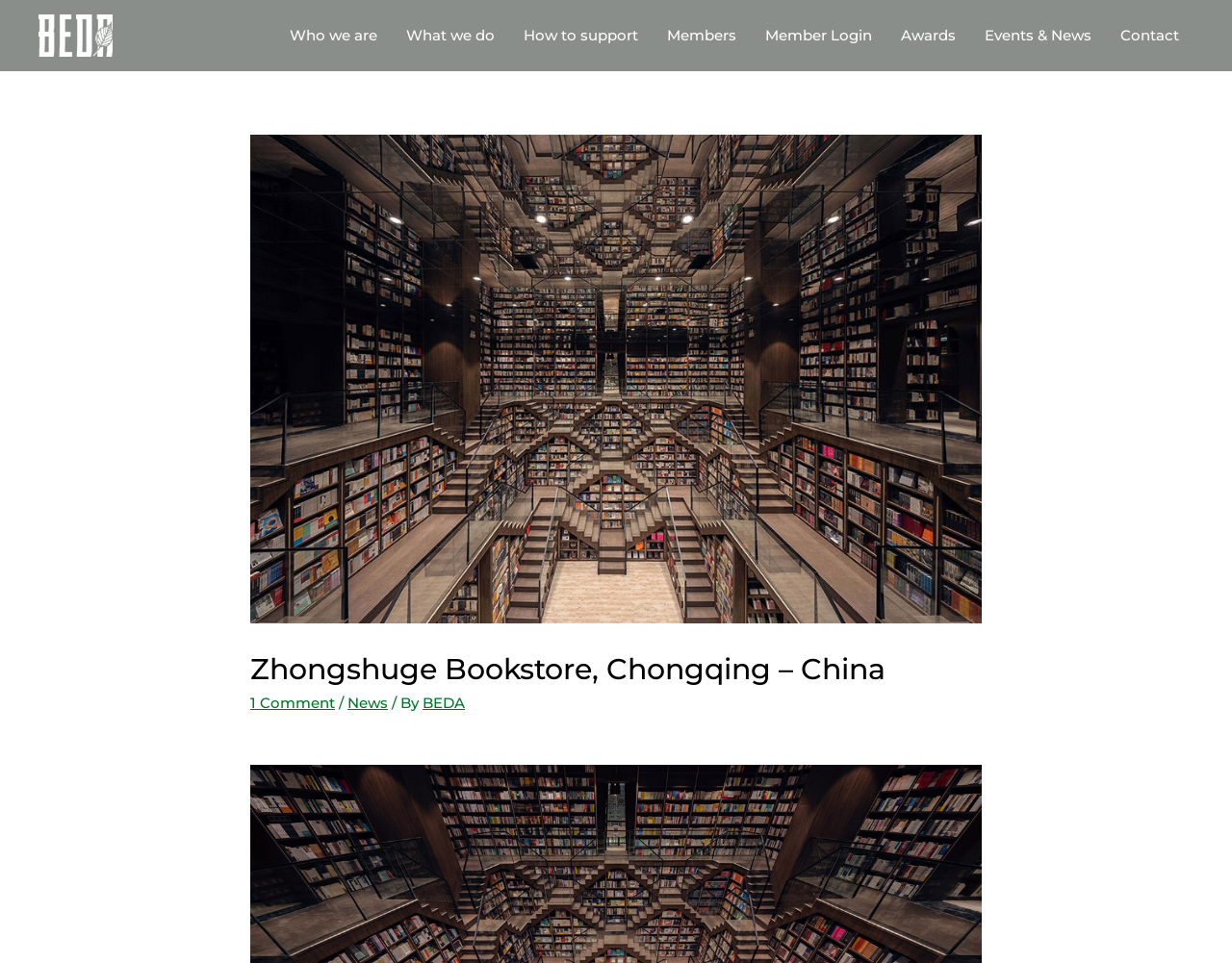How many comments does the news article have?
Provide a well-explained and detailed answer to the question.

I found the number of comments by looking at the link '1 Comment' in the header section, which indicates that the news article has one comment.